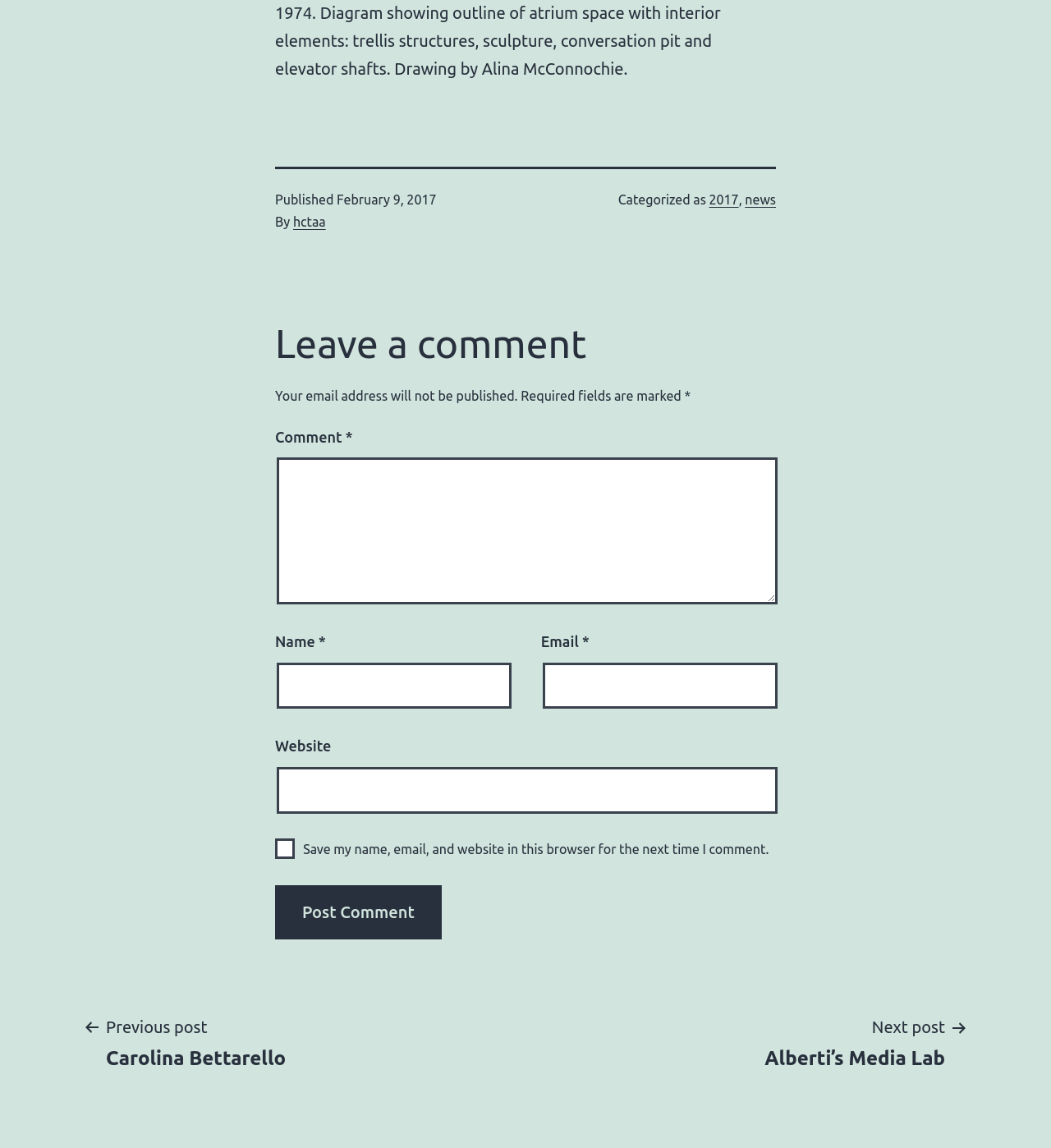With reference to the image, please provide a detailed answer to the following question: What is the text of the button in the comment section?

I looked at the comment section of the webpage and found a button with the text 'Post Comment'.